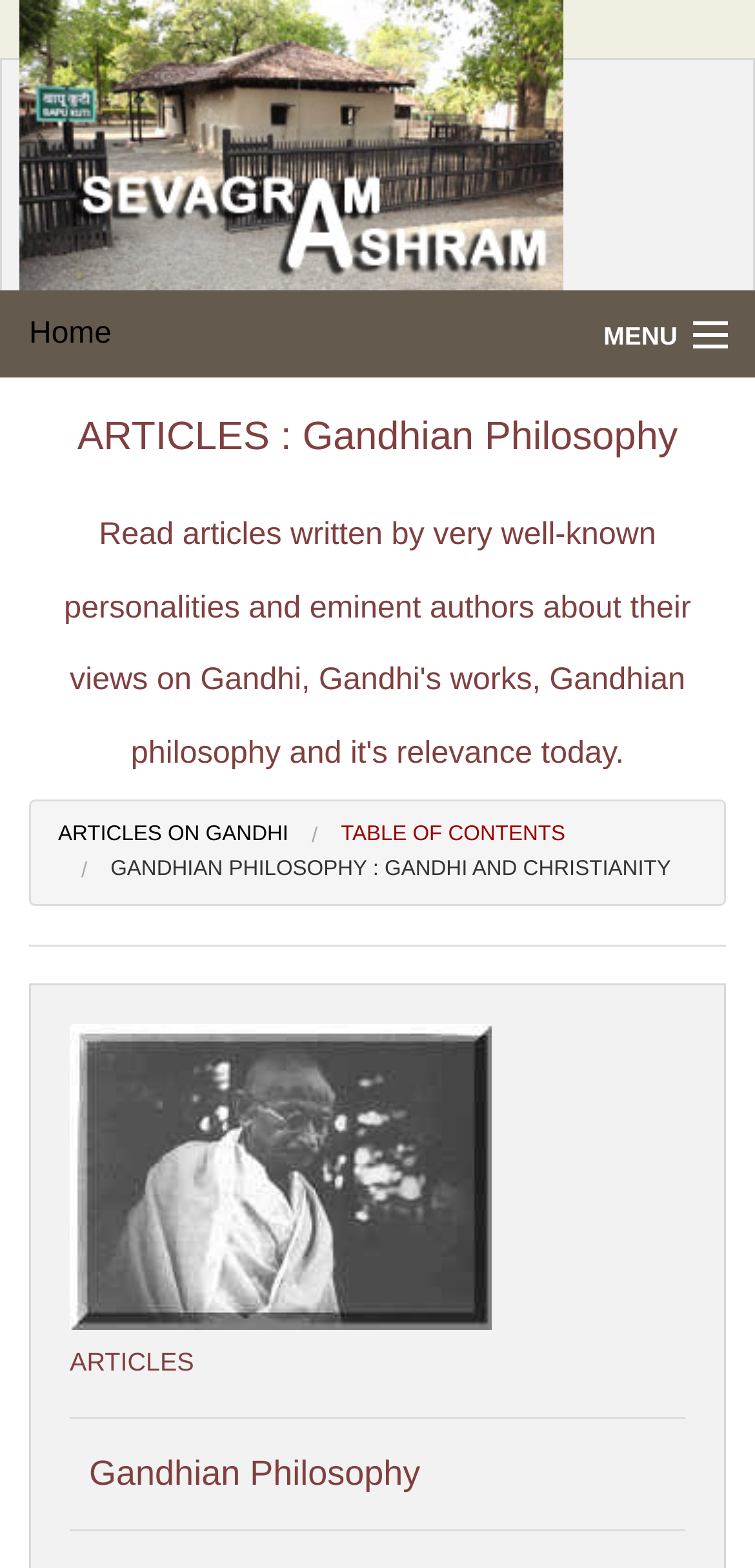Locate the bounding box coordinates of the element to click to perform the following action: 'View the 'TABLE OF CONTENTS''. The coordinates should be given as four float values between 0 and 1, in the form of [left, top, right, bottom].

[0.451, 0.525, 0.749, 0.539]